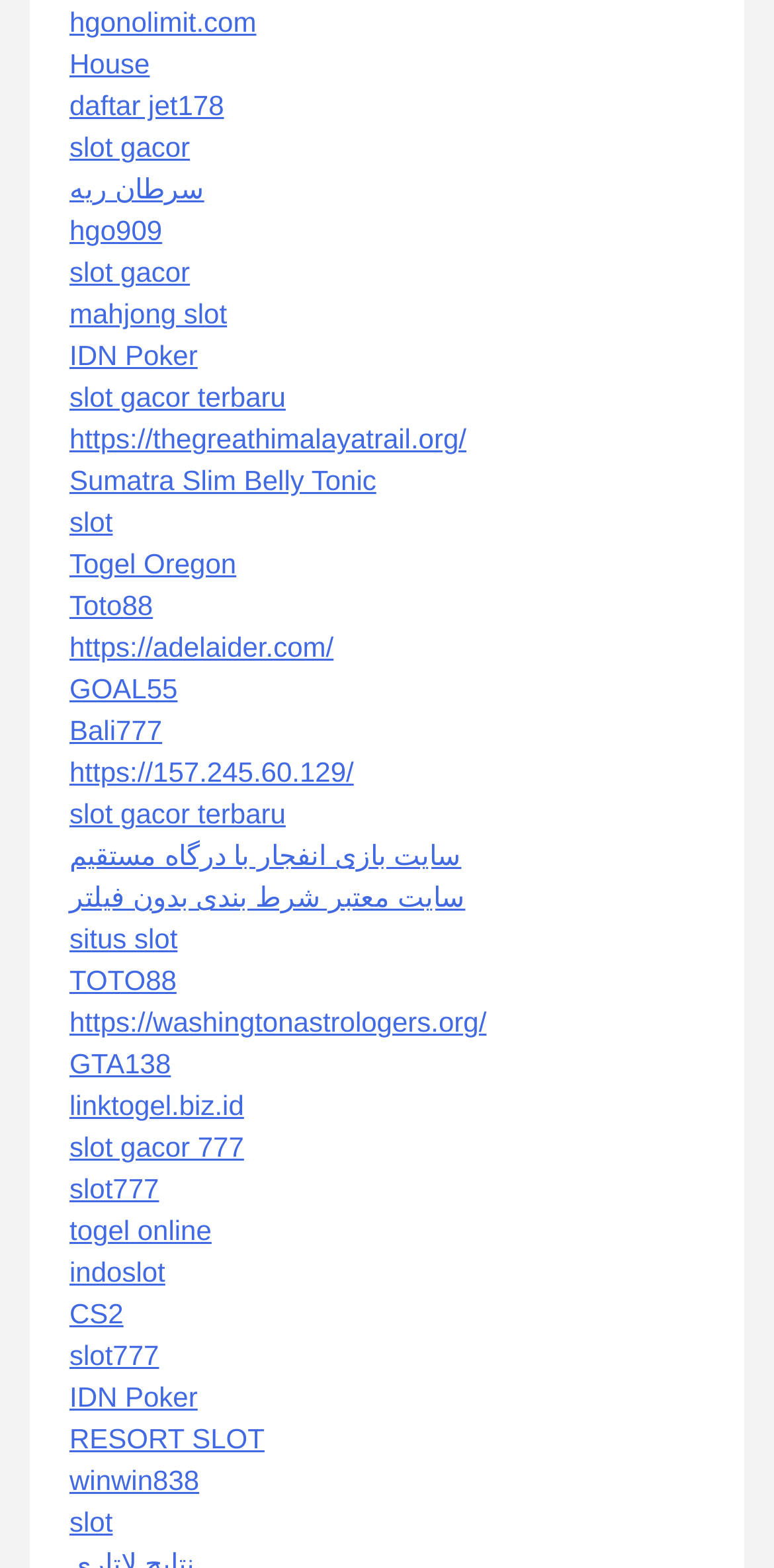What is the purpose of this webpage?
Please provide a detailed and comprehensive answer to the question.

Based on the numerous links to online gaming resources, it appears that the purpose of this webpage is to serve as a directory or aggregator of online gaming websites and platforms. The webpage provides users with a collection of links to access various online gaming services, making it a useful resource for gamers.